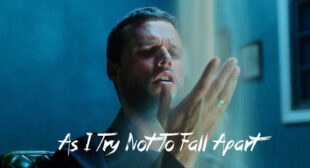What is the emotional tone of the scene?
Respond with a short answer, either a single word or a phrase, based on the image.

Contemplative